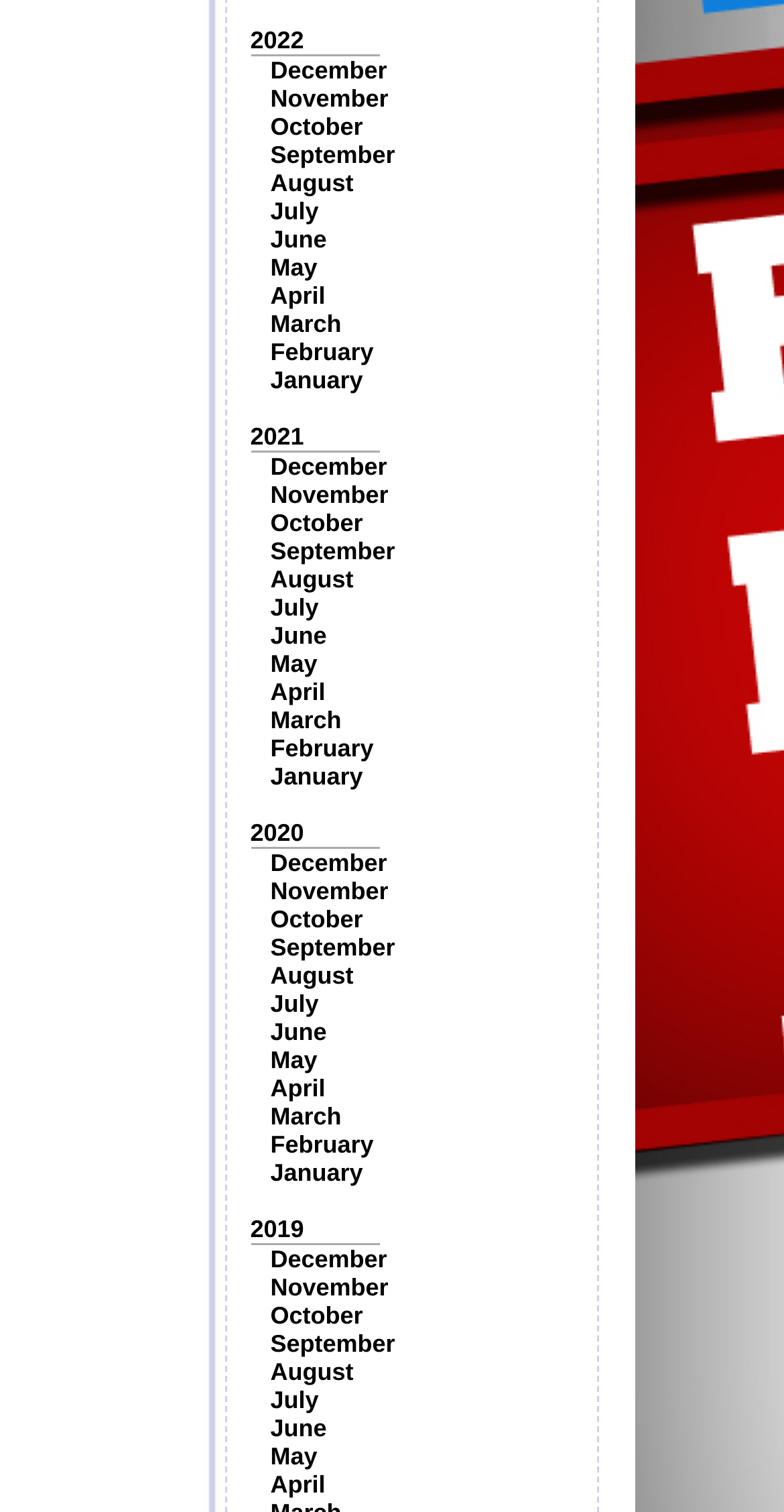Determine the bounding box coordinates of the clickable element to achieve the following action: 'Go to January'. Provide the coordinates as four float values between 0 and 1, formatted as [left, top, right, bottom].

[0.345, 0.242, 0.463, 0.261]